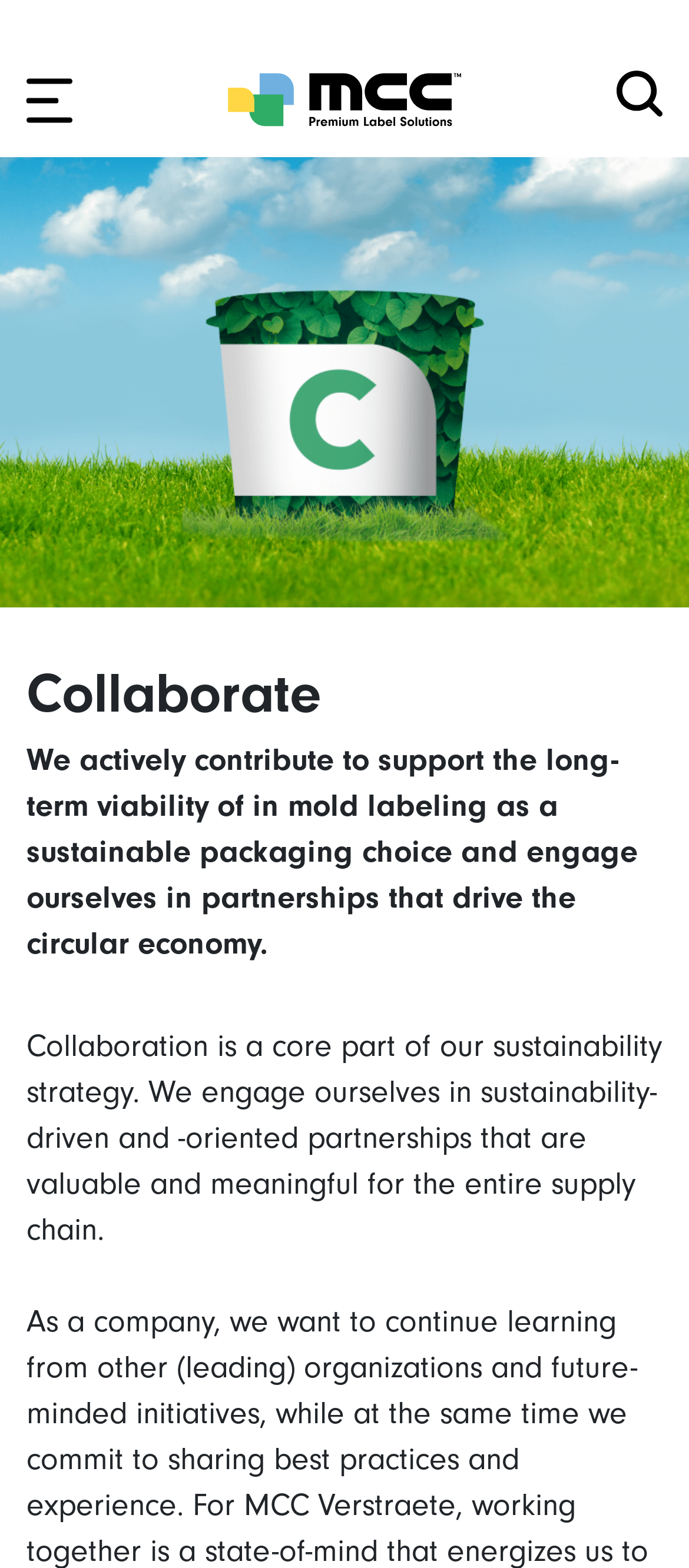Find the bounding box coordinates of the element I should click to carry out the following instruction: "Search for something".

[0.077, 0.1, 0.923, 0.168]